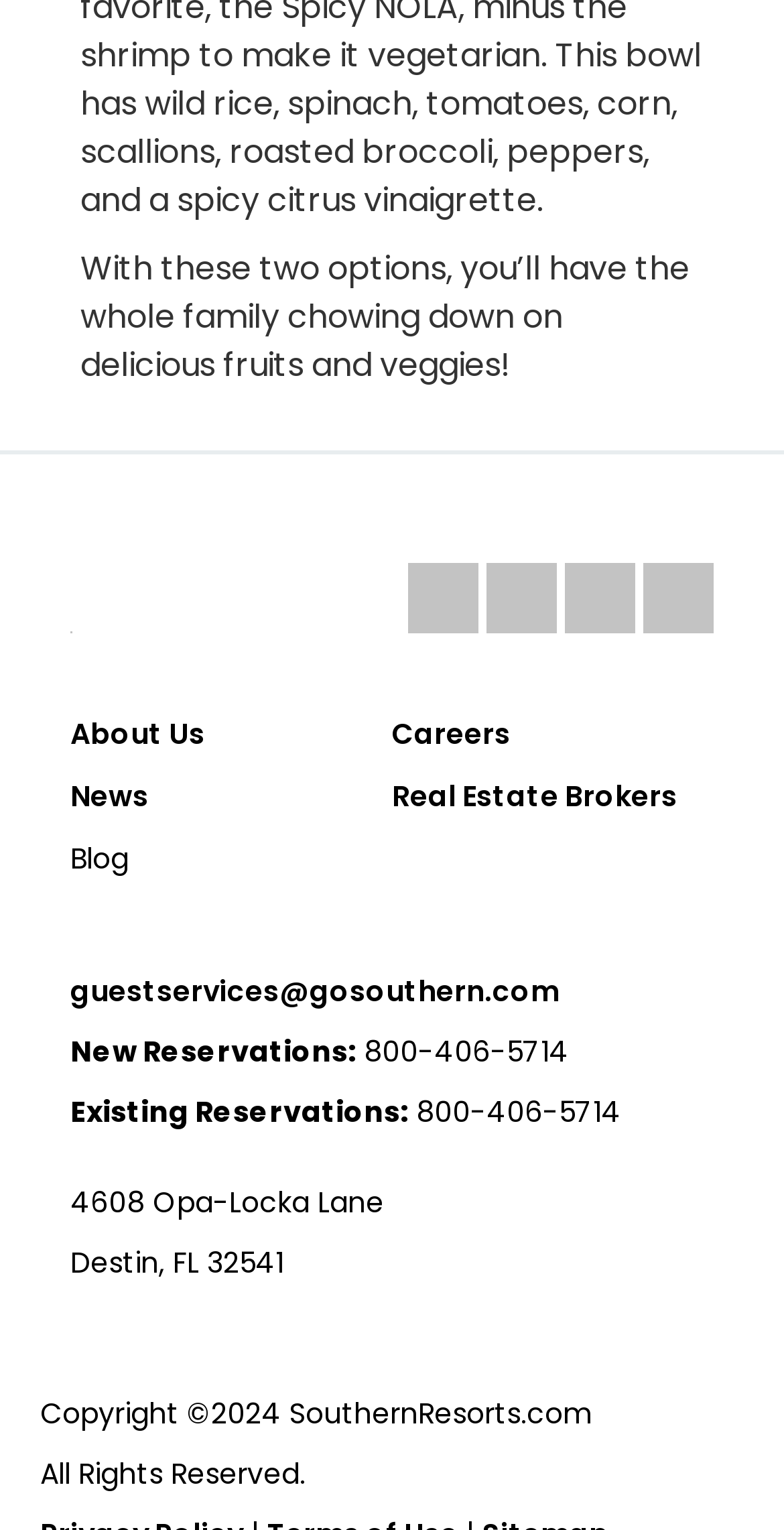Identify the coordinates of the bounding box for the element that must be clicked to accomplish the instruction: "Read more about Which Indexer Is The Best For The Backlinks?".

None